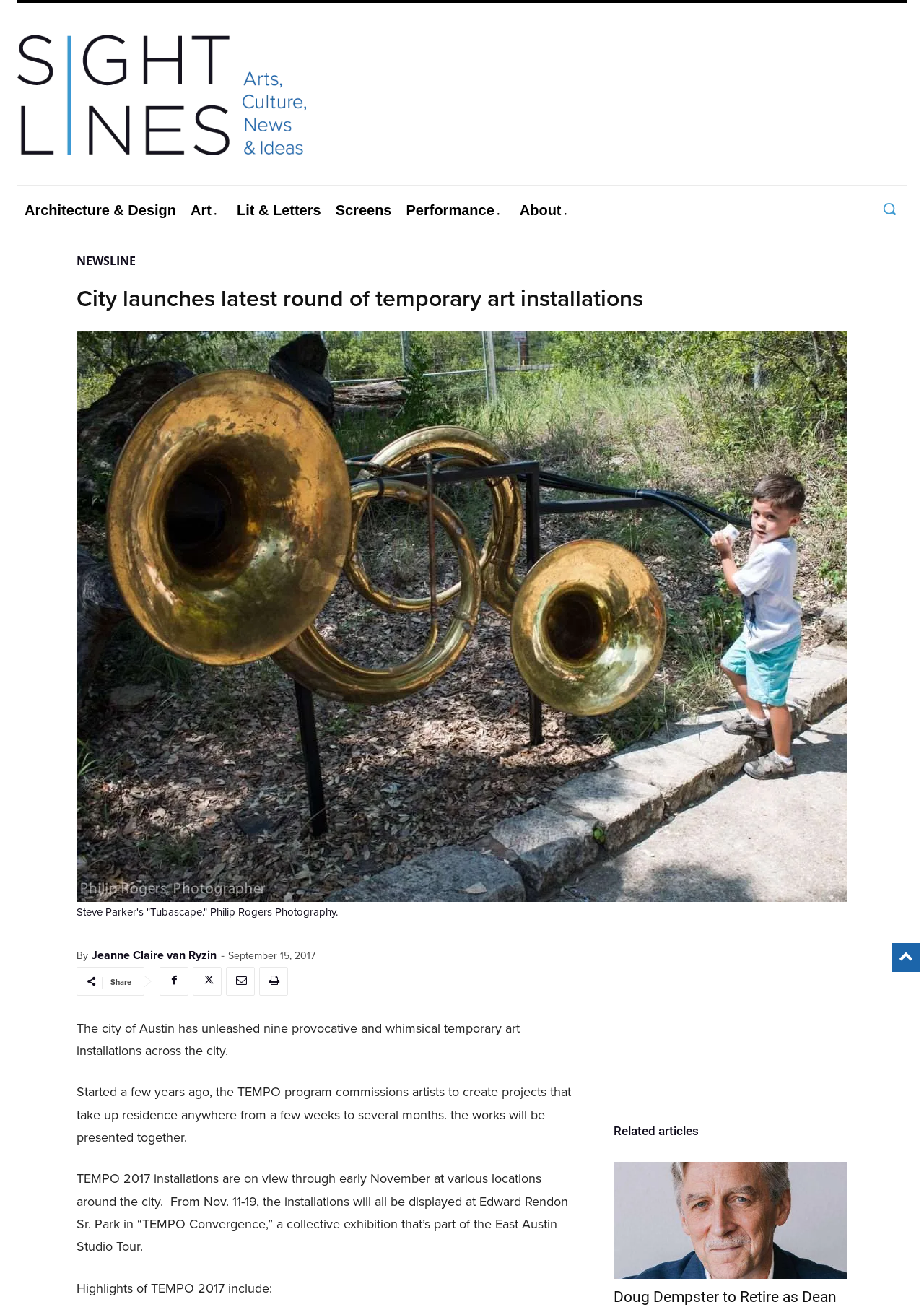Please find and report the primary heading text from the webpage.

City launches latest round of temporary art installations